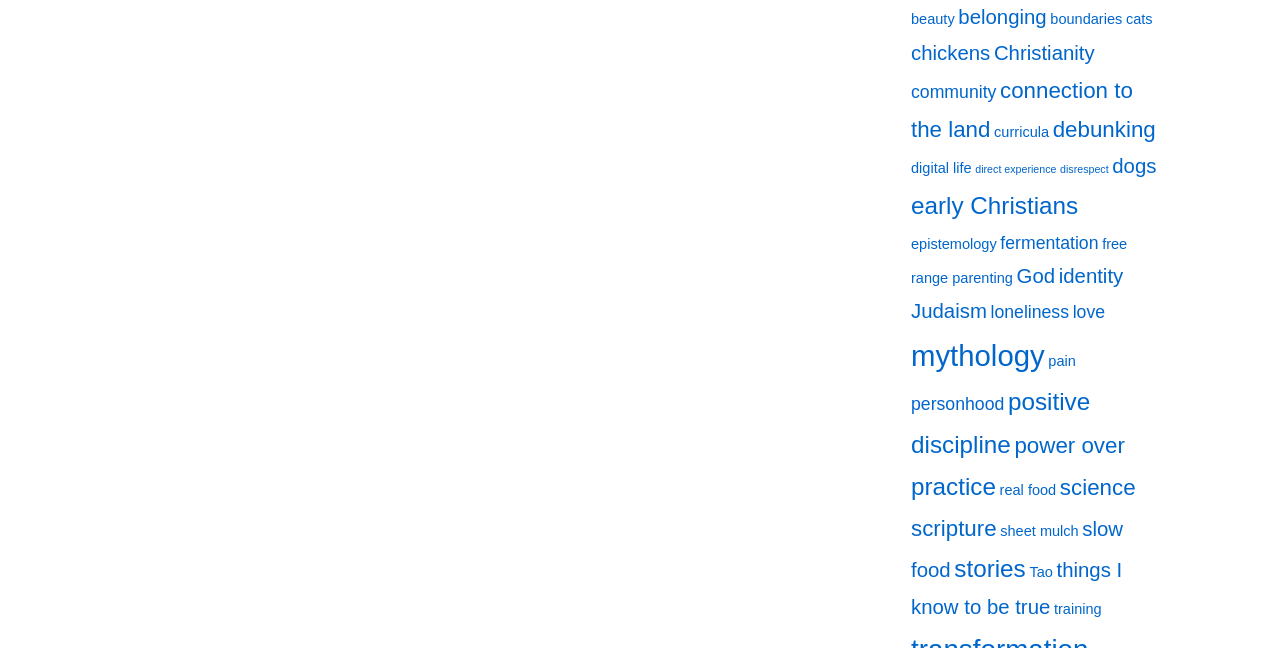Please predict the bounding box coordinates of the element's region where a click is necessary to complete the following instruction: "explore the topic of community". The coordinates should be represented by four float numbers between 0 and 1, i.e., [left, top, right, bottom].

[0.712, 0.127, 0.778, 0.158]